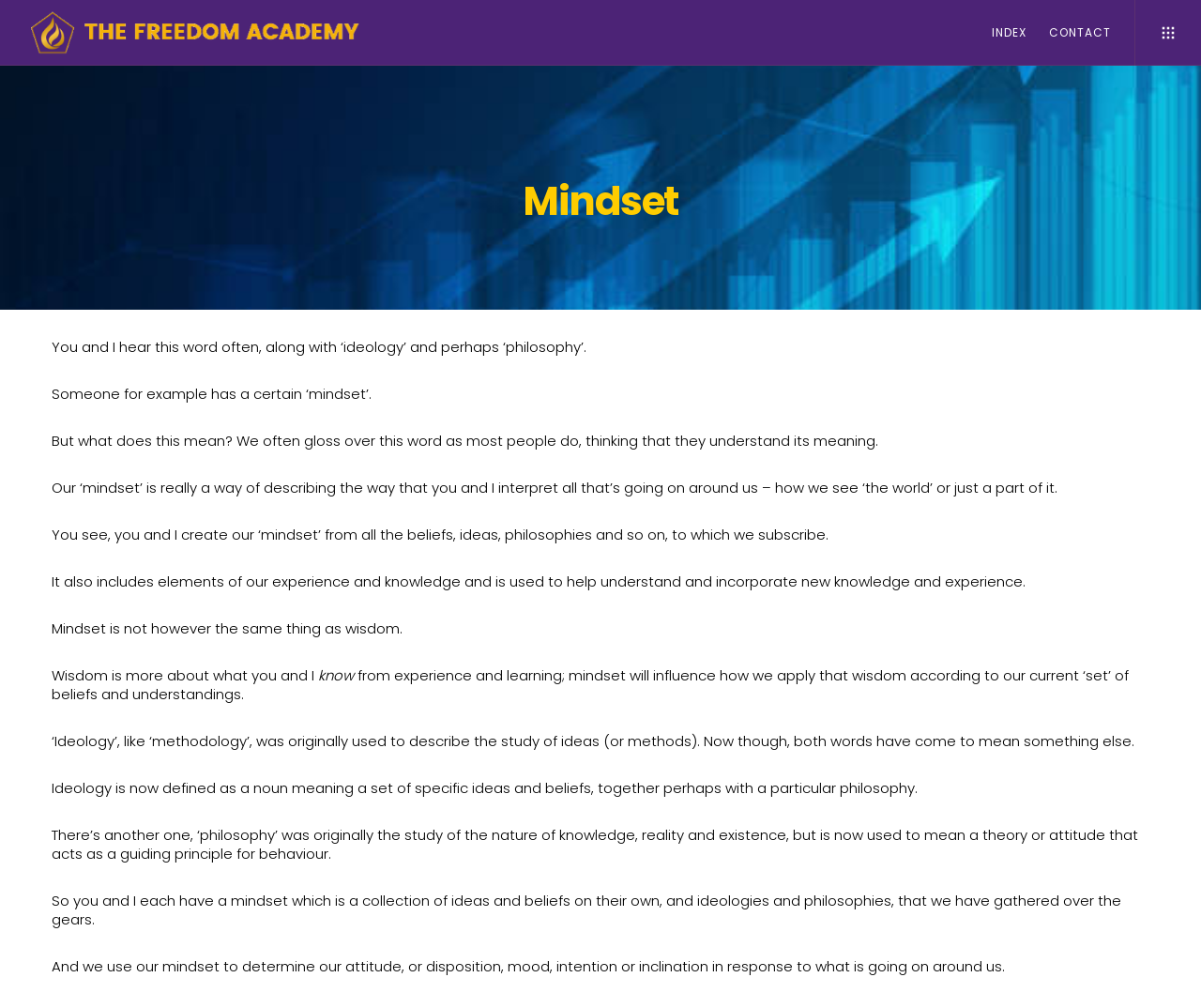What is the purpose of our mindset?
Utilize the information in the image to give a detailed answer to the question.

According to the static text elements on the webpage, our mindset is a way of describing how we interpret all that's going on around us, or how we see the world. It influences how we apply wisdom and understand new knowledge and experience. Therefore, I conclude that the purpose of our mindset is to interpret the world.